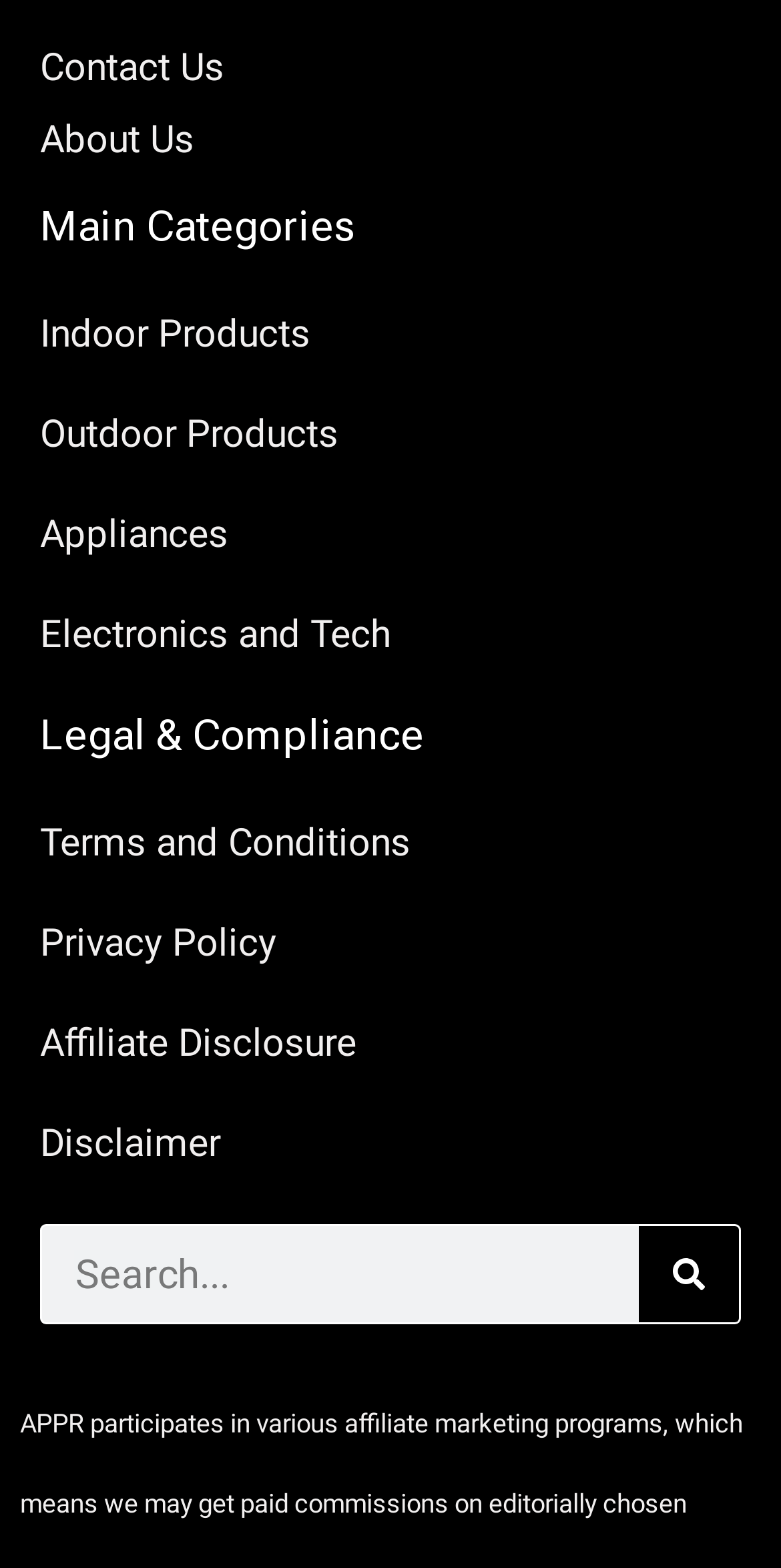Show the bounding box coordinates for the HTML element described as: "Electronics and Tech".

[0.051, 0.379, 0.949, 0.43]